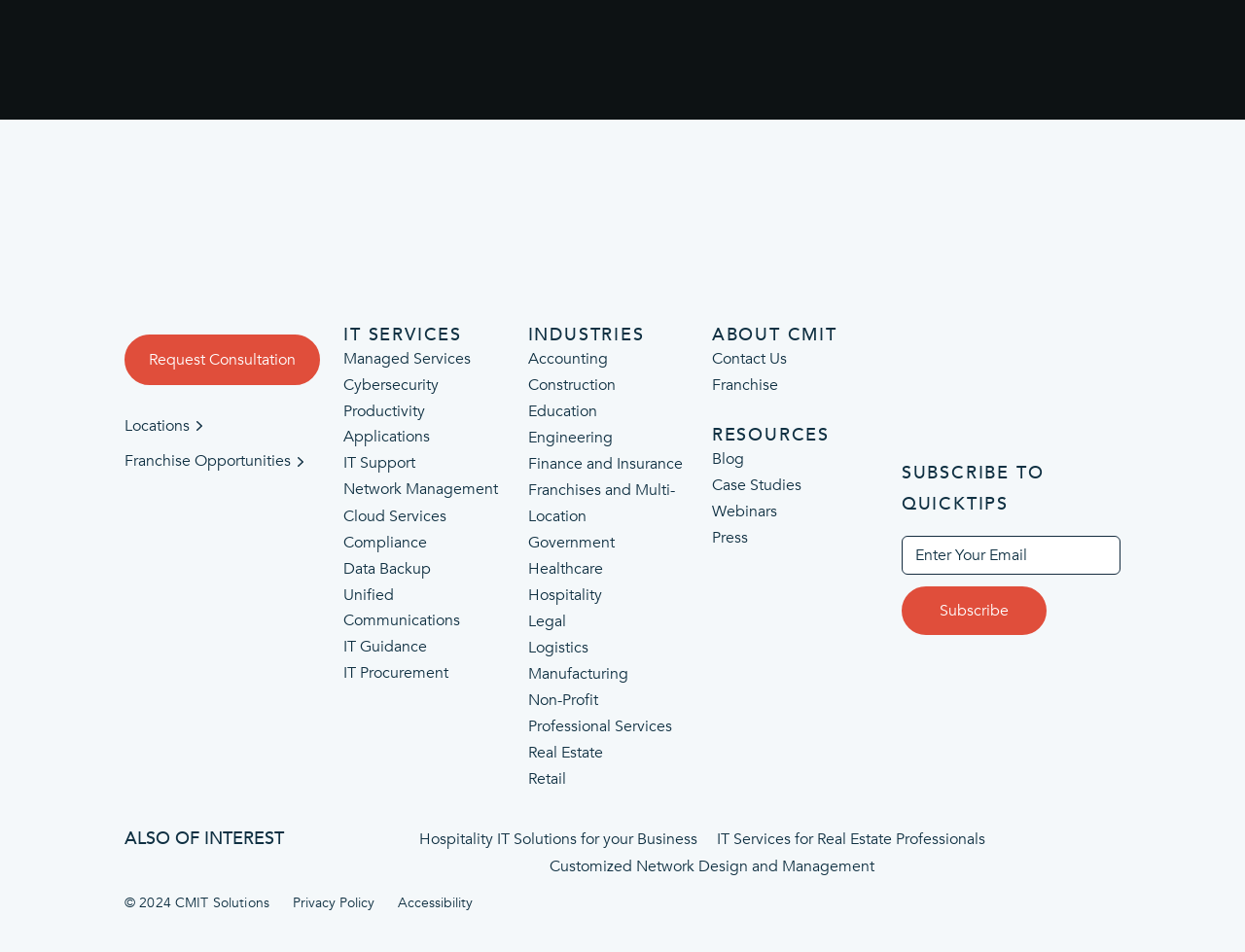Based on the description "Customized Network Design and Management", find the bounding box of the specified UI element.

[0.441, 0.899, 0.702, 0.922]